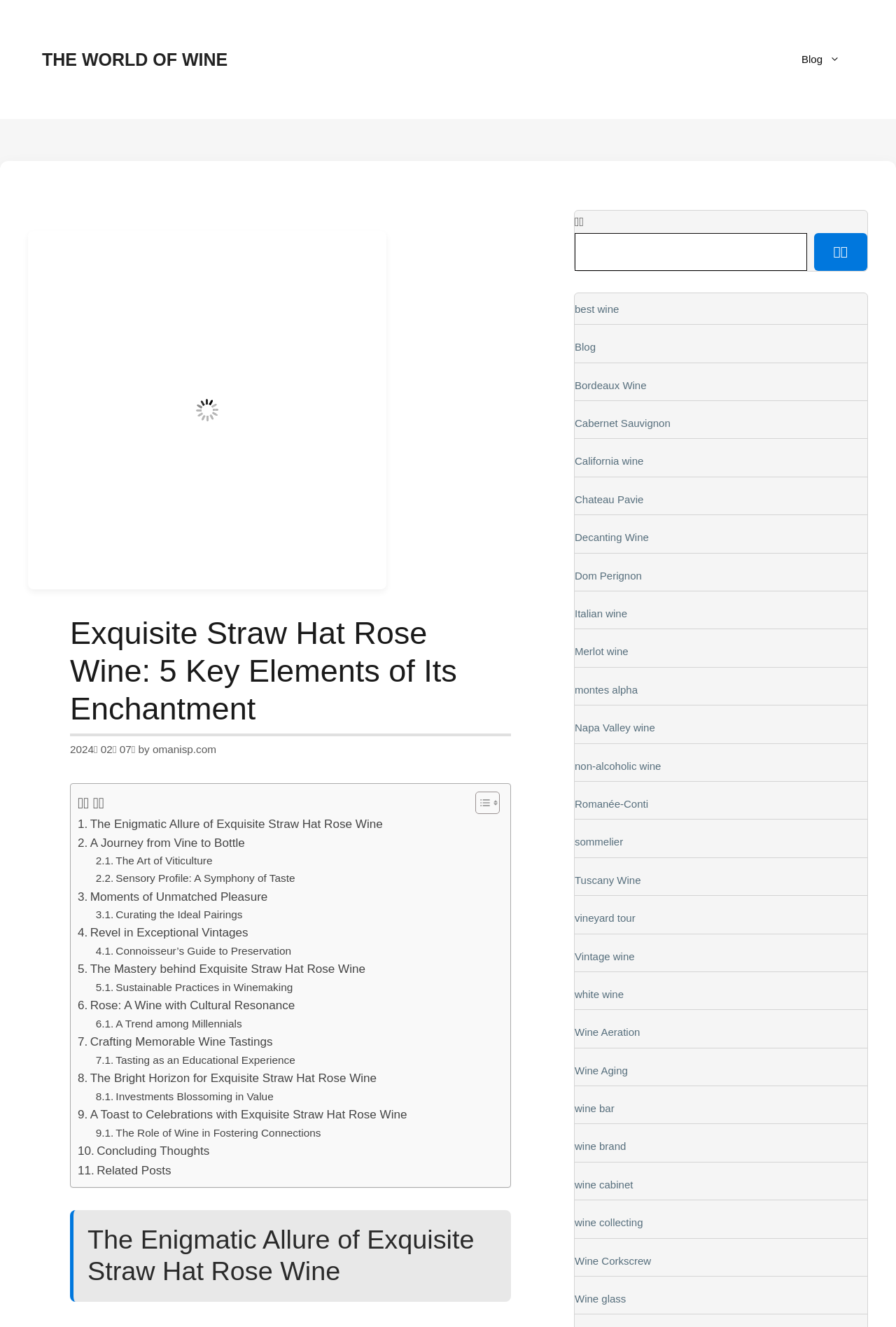Extract the bounding box coordinates for the HTML element that matches this description: "parent_node: 검색 name="s"". The coordinates should be four float numbers between 0 and 1, i.e., [left, top, right, bottom].

[0.641, 0.176, 0.9, 0.204]